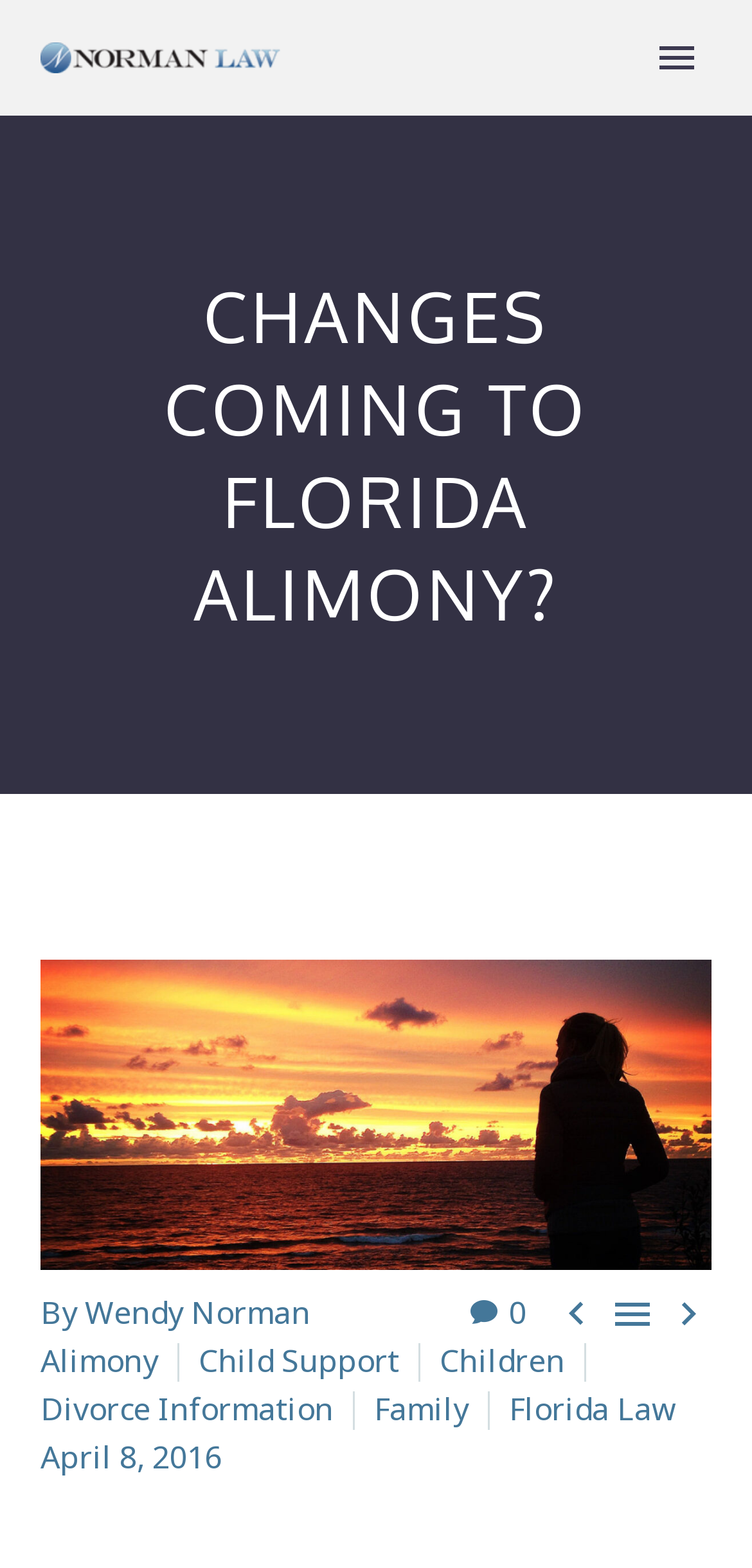Show the bounding box coordinates of the region that should be clicked to follow the instruction: "Navigate to the 'Resources' page."

[0.056, 0.283, 0.944, 0.347]